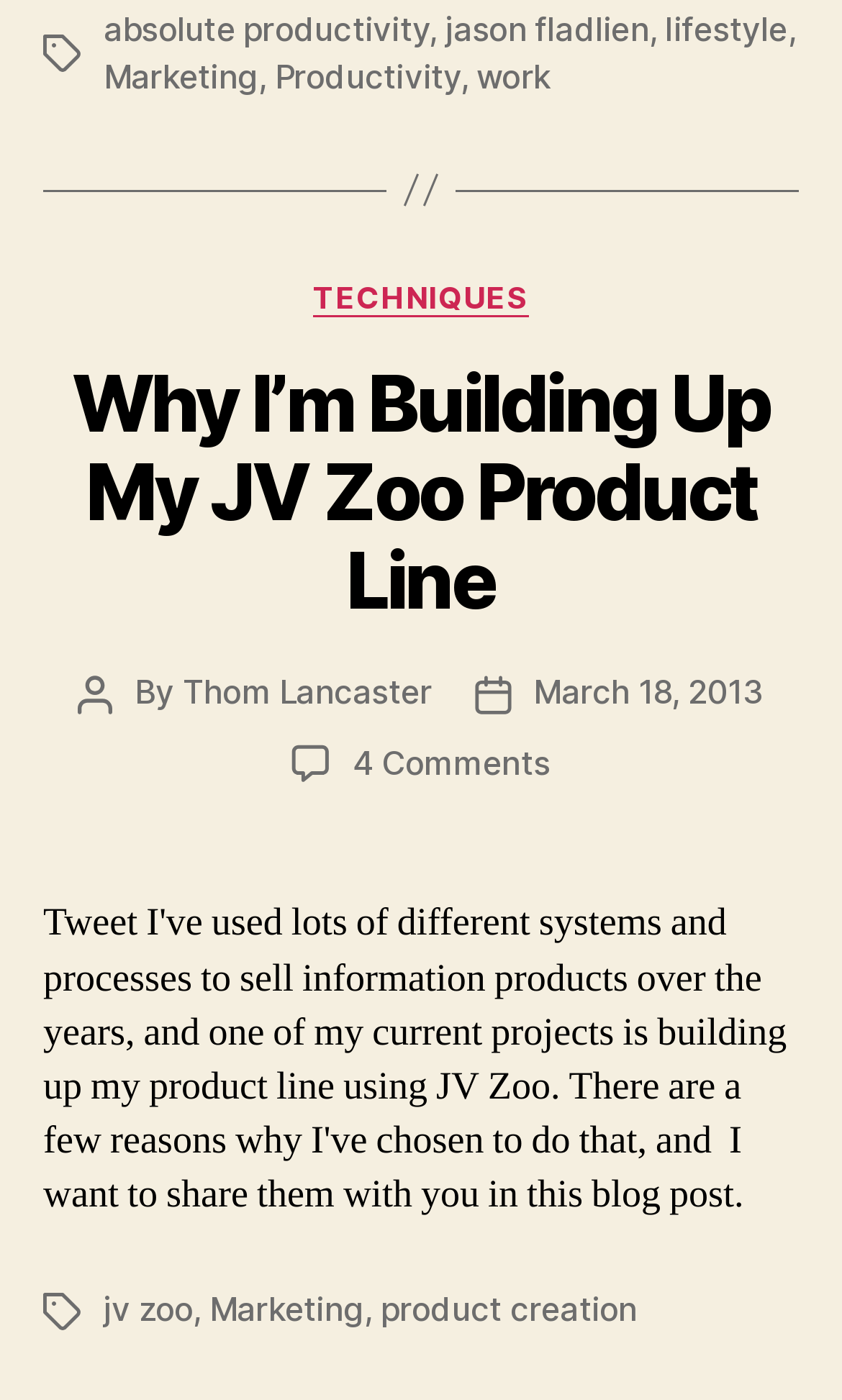Predict the bounding box coordinates of the area that should be clicked to accomplish the following instruction: "Check the post author 'Thom Lancaster'". The bounding box coordinates should consist of four float numbers between 0 and 1, i.e., [left, top, right, bottom].

[0.217, 0.48, 0.513, 0.509]